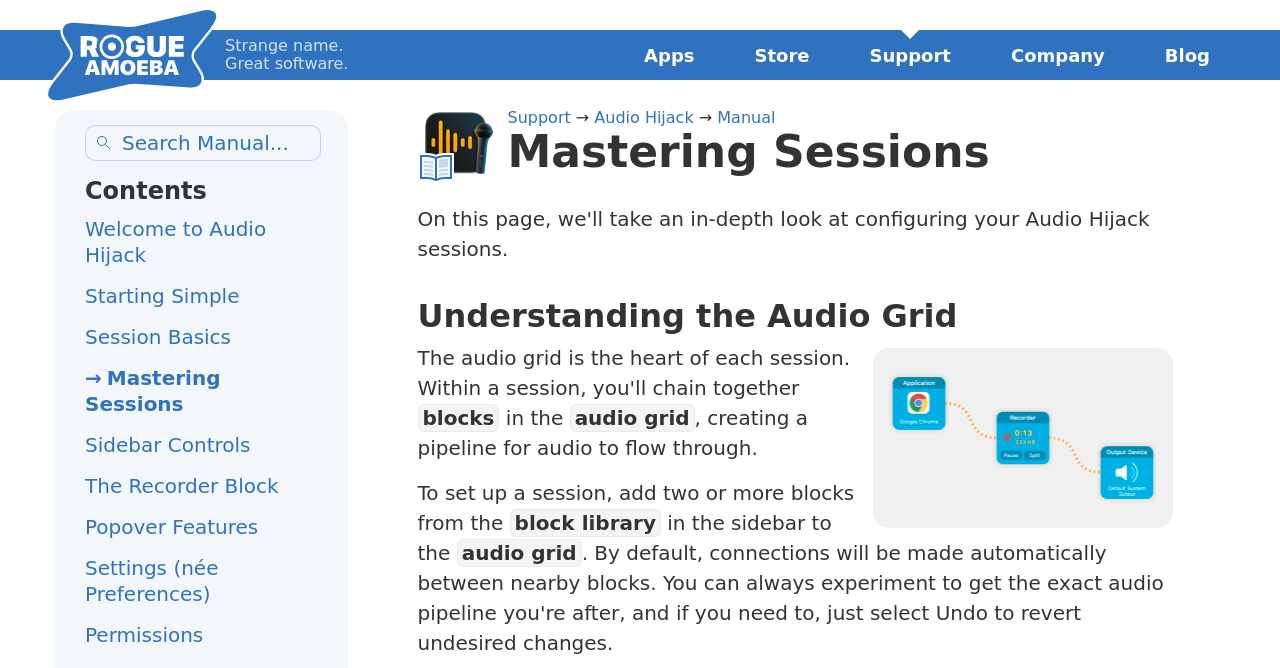Determine the bounding box coordinates for the clickable element required to fulfill the instruction: "Click on the Rogue Amoeba logo". Provide the coordinates as four float numbers between 0 and 1, i.e., [left, top, right, bottom].

[0.031, 0.007, 0.176, 0.157]